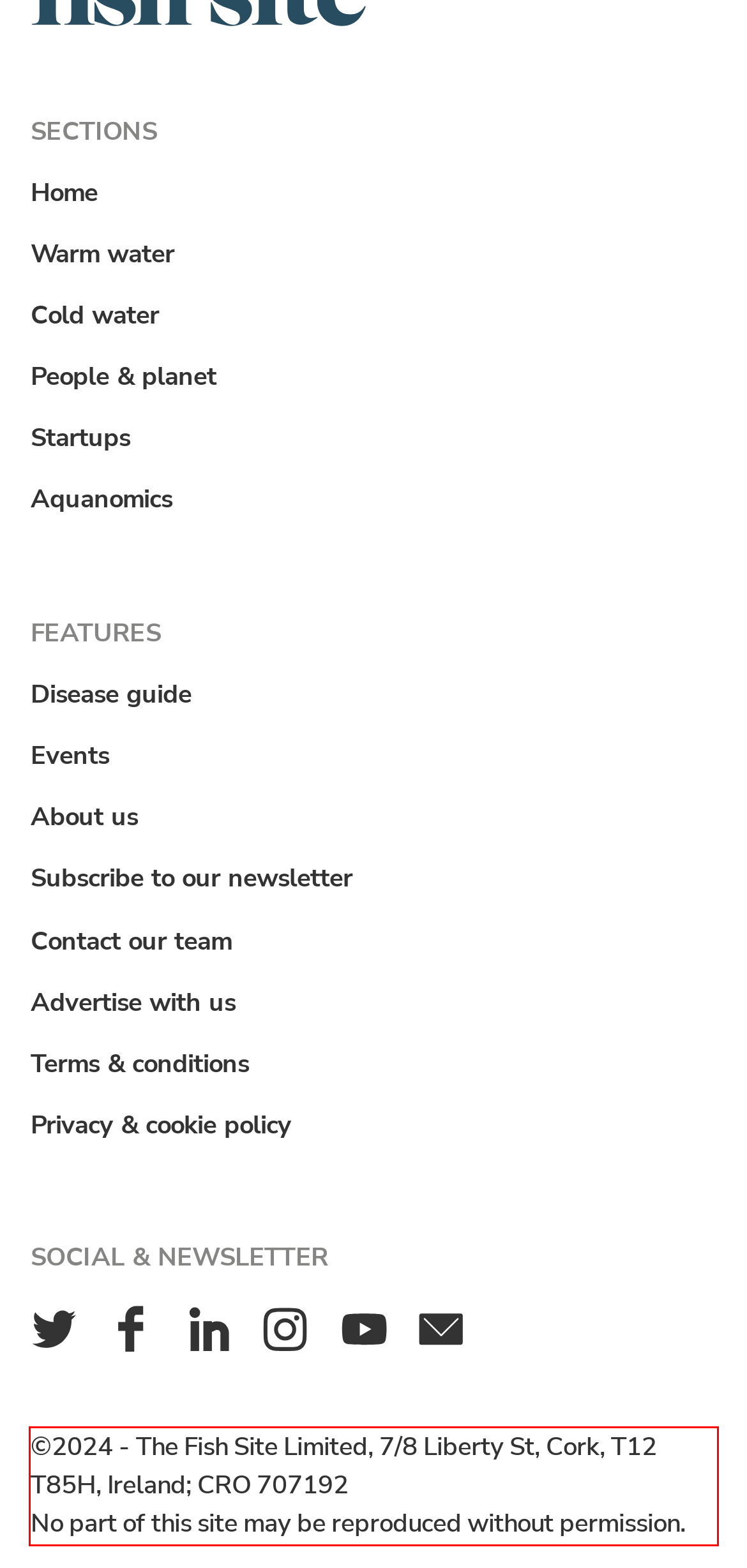Using the provided webpage screenshot, identify and read the text within the red rectangle bounding box.

©2024 ‐ The Fish Site Limited, 7/8 Liberty St, Cork, T12 T85H, Ireland; CRO 707192 No part of this site may be reproduced without permission.